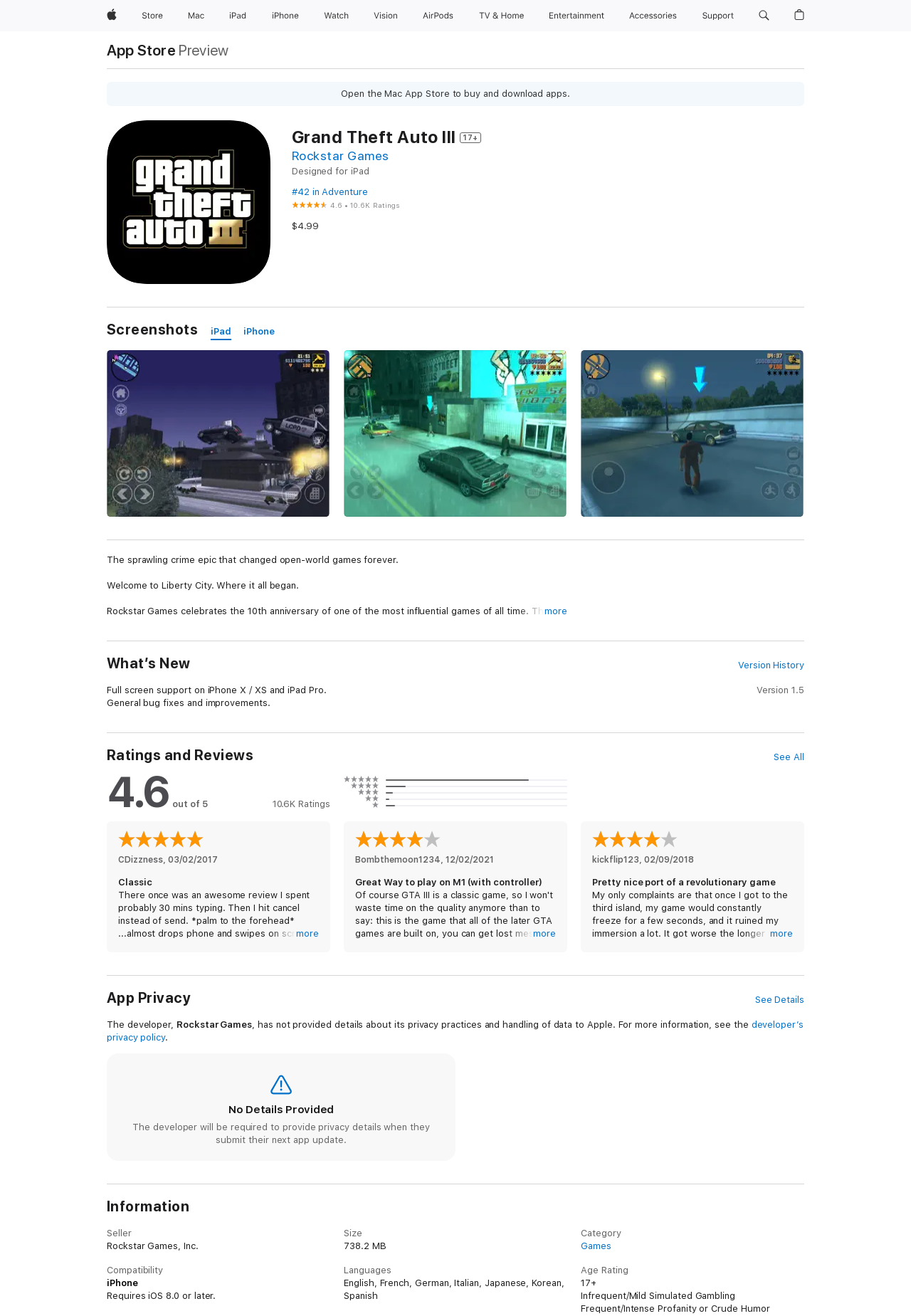Find the bounding box coordinates for the area you need to click to carry out the instruction: "Search apple.com". The coordinates should be four float numbers between 0 and 1, indicated as [left, top, right, bottom].

[0.826, 0.0, 0.851, 0.024]